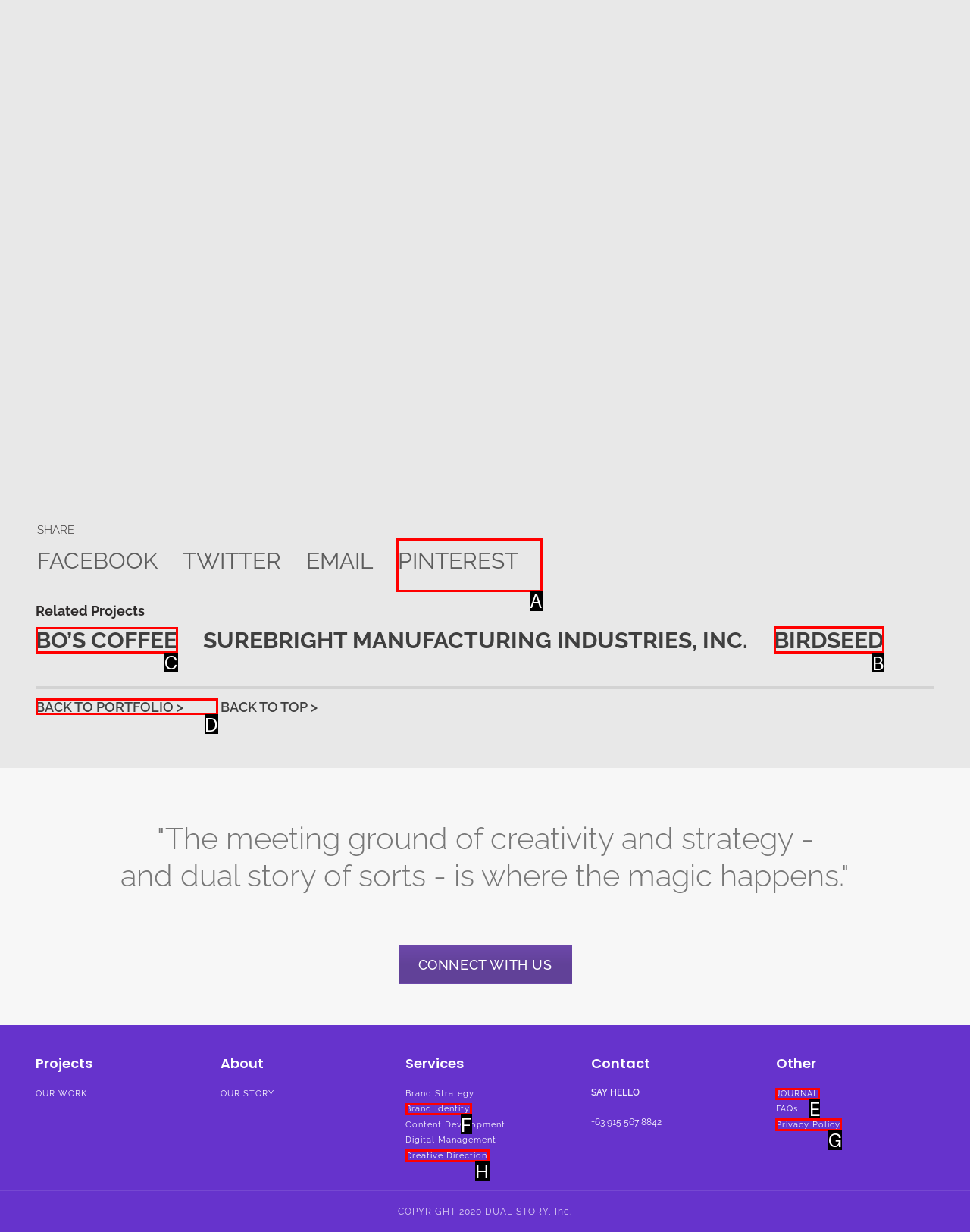Determine which UI element you should click to perform the task: View related project Bo’s Coffee
Provide the letter of the correct option from the given choices directly.

C